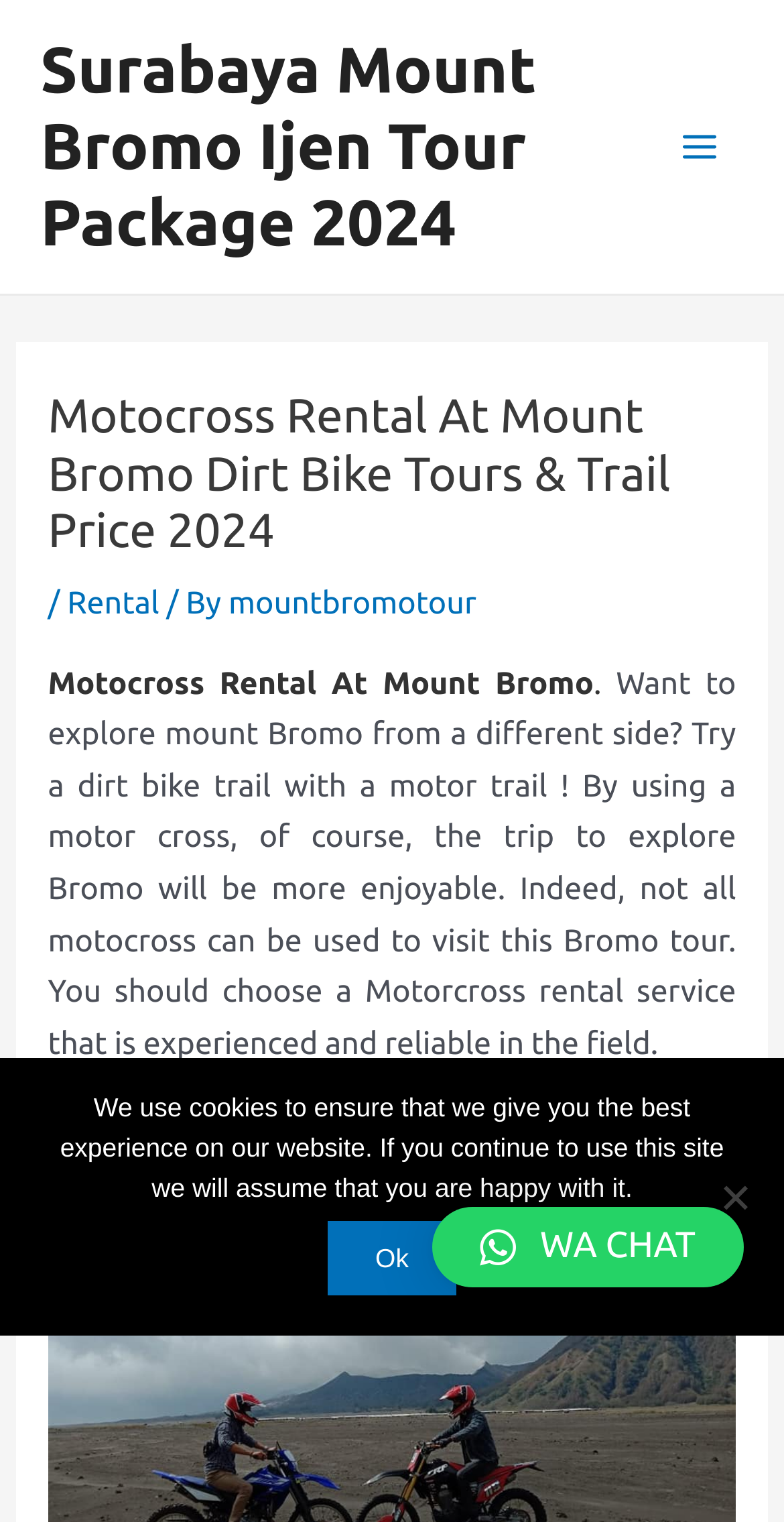Offer an extensive depiction of the webpage and its key elements.

The webpage is about Motocross Rental At Mount Bromo, offering dirt bike tours and motorbike rentals to explore Mount Bromo at an affordable price. 

At the top left, there is a link to "Surabaya Mount Bromo Ijen Tour Package 2024". On the top right, a "Main Menu" button is located, accompanied by a small image. 

Below the menu button, a large header section spans across the page, containing the title "Motocross Rental At Mount Bromo Dirt Bike Tours & Trail Price 2024". Underneath the title, there are three links: "Rental", "mountbromotour", and "Motocross Rental At Mount Bromo". 

A paragraph of text follows, describing the benefits of using a motorcross to explore Mount Bromo, emphasizing the importance of choosing a reliable and experienced motorcross rental service. 

At the bottom right, a "WA CHAT" button is positioned. A "Cookie Notice" dialog is located at the bottom of the page, which informs users that the website uses cookies to ensure the best experience. The dialog contains a link to "Ok" and a "No" button.